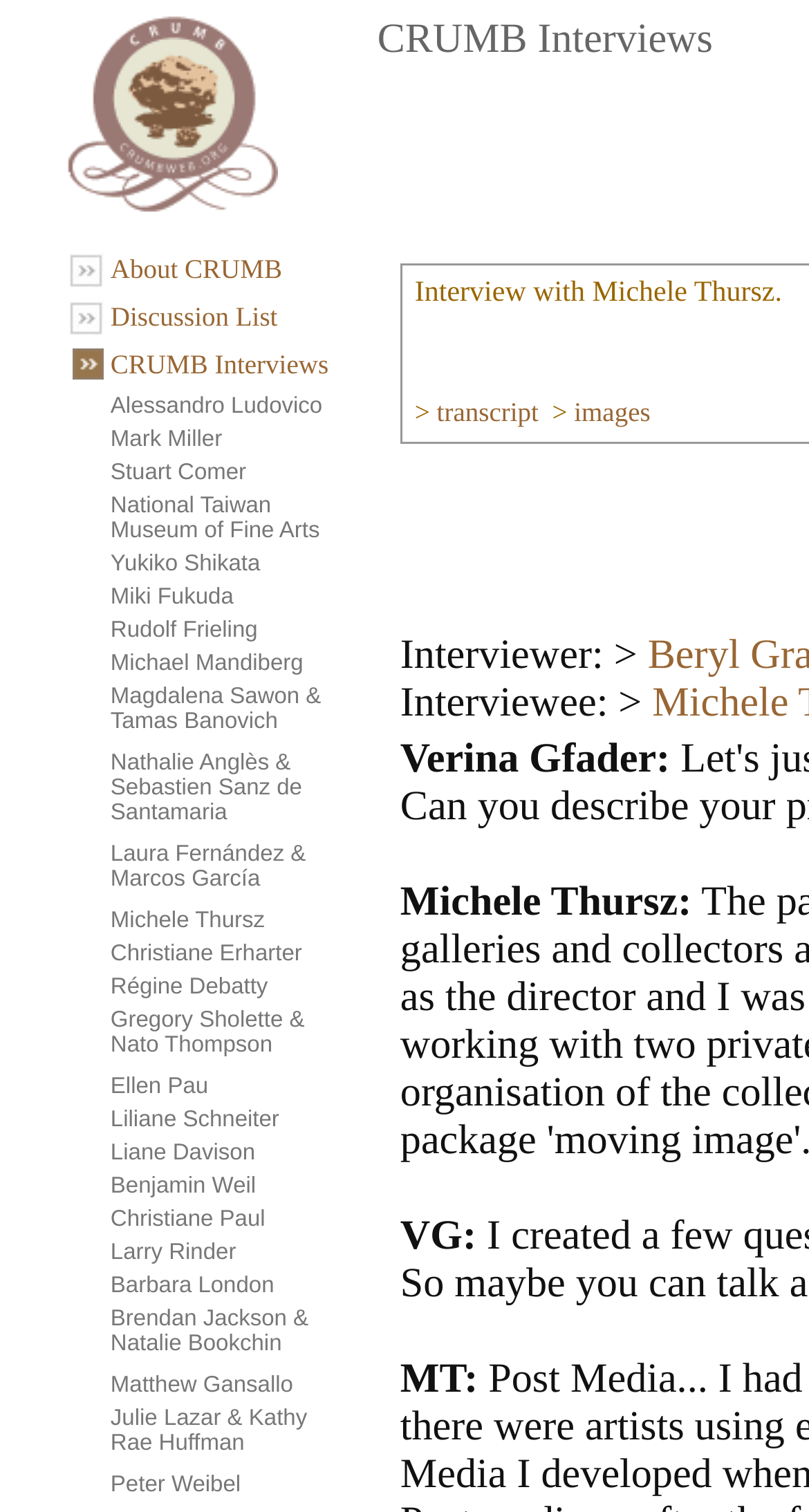Explain in detail what you observe on this webpage.

The webpage is titled "CRUMB Interviews" and features a grid layout with multiple rows and columns. At the top, there are two images, one on the left and one on the right, with a small gap in between. Below these images, there is a table with multiple rows, each containing three columns. 

In the first column of each row, there is a small image or an icon. The second column contains a link with a descriptive text, such as "About CRUMB", "Discussion List", "CRUMB Interviews", and names of individuals like "Alessandro Ludovico", "Mark Miller", "Stuart Comer", "National Taiwan Museum of Fine Arts", and "Yukiko Shikata". The third column is empty in most rows, but occasionally contains another link or image.

The links and images are arranged in a consistent pattern, with the images and icons on the left, followed by the descriptive text and links in the middle, and an empty column on the right. The overall layout is organized and easy to navigate, with clear headings and concise text.